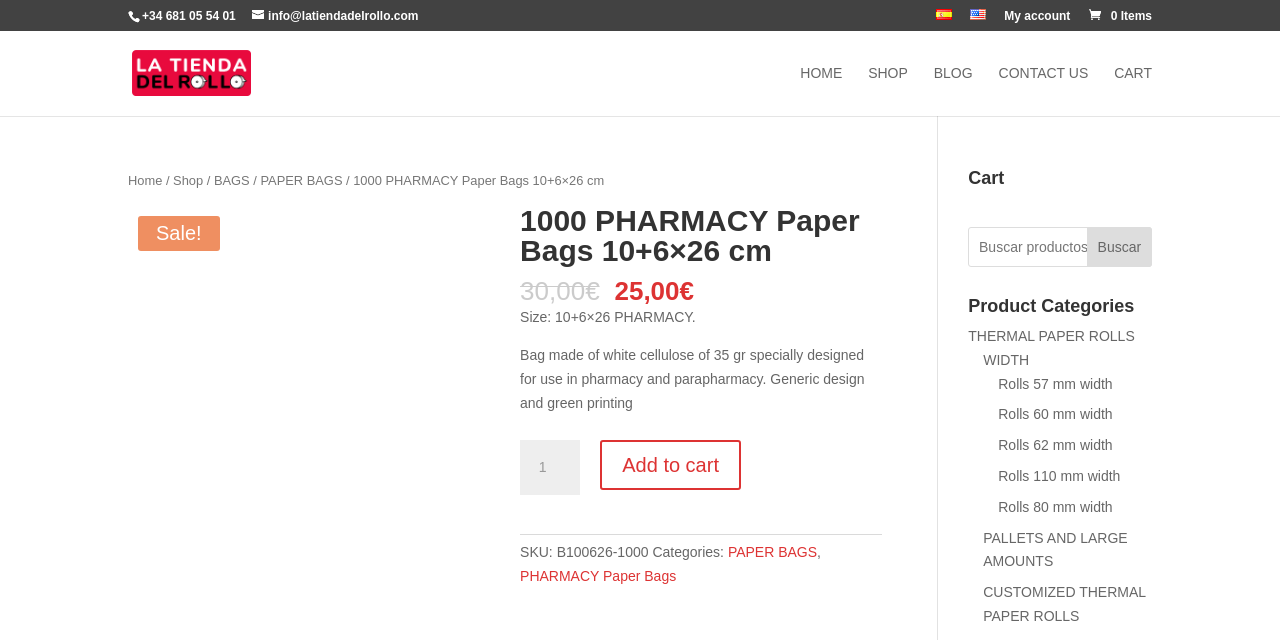Provide the bounding box coordinates of the section that needs to be clicked to accomplish the following instruction: "View the product categories."

[0.756, 0.464, 0.9, 0.508]